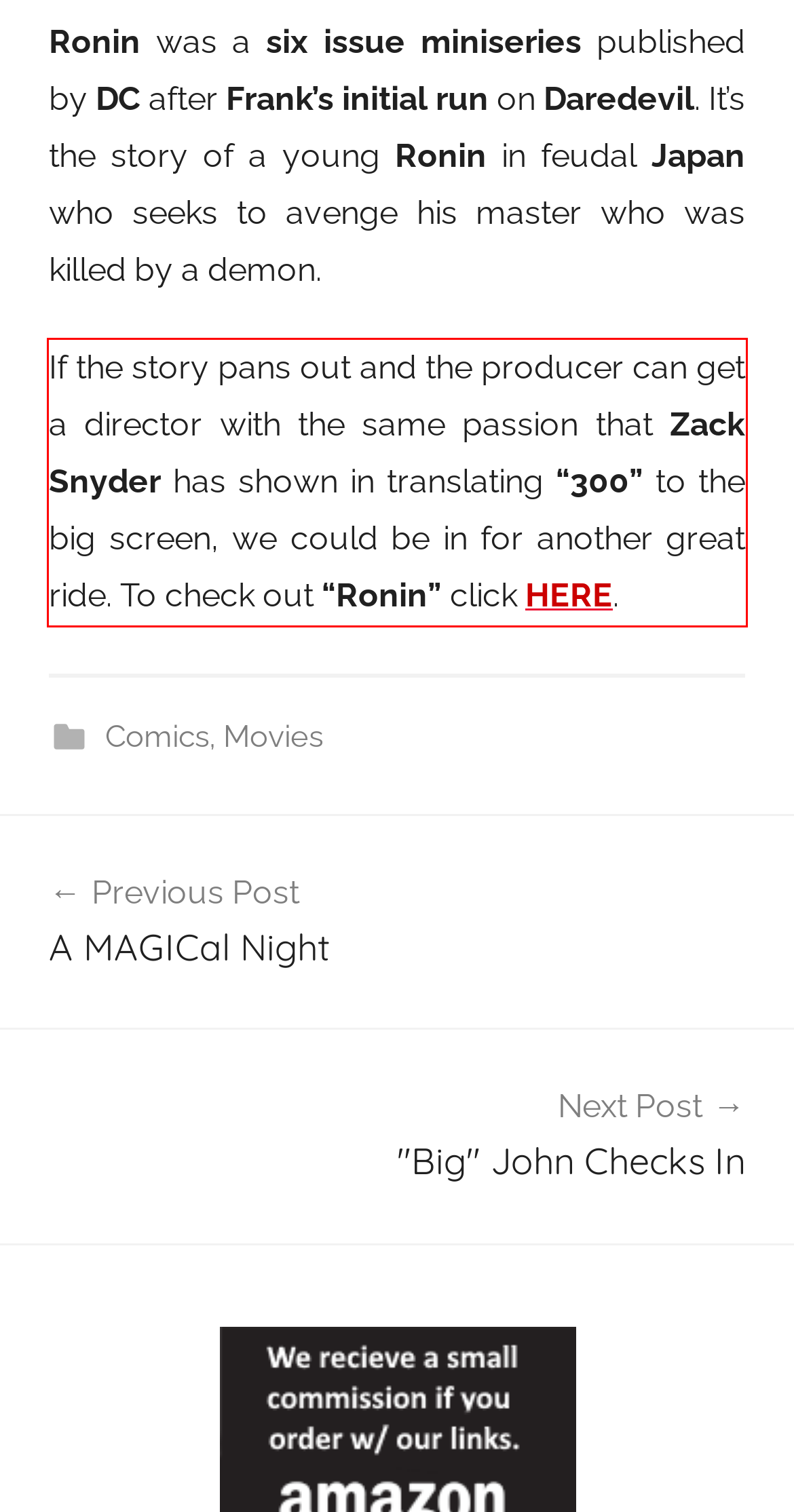Within the screenshot of the webpage, there is a red rectangle. Please recognize and generate the text content inside this red bounding box.

If the story pans out and the producer can get a director with the same passion that Zack Snyder has shown in translating “300” to the big screen, we could be in for another great ride. To check out “Ronin” click HERE.